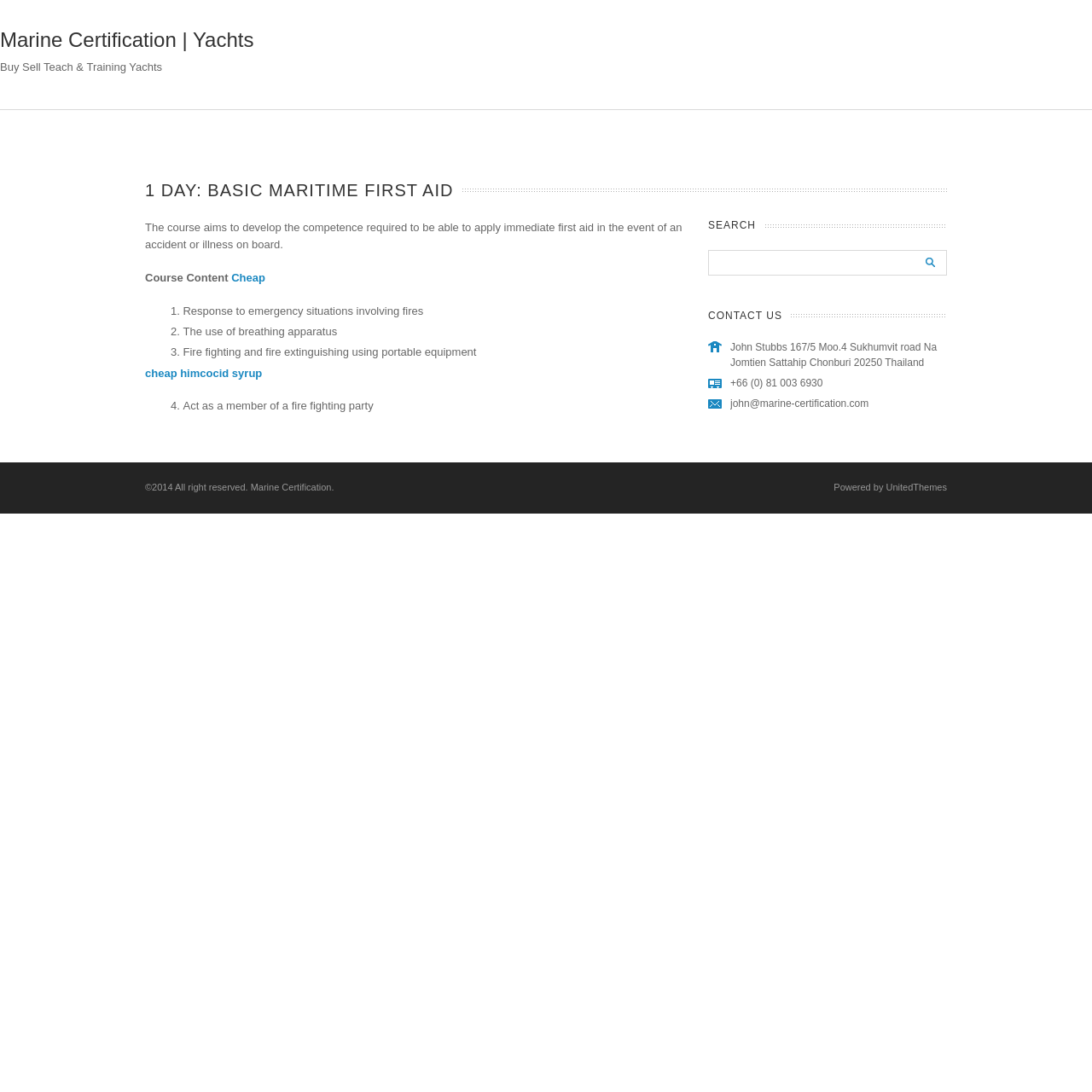What is the course aim?
Please answer the question as detailed as possible based on the image.

The course aim is to develop the competence required to be able to apply immediate first aid in the event of an accident or illness on board, as stated in the article section of the webpage.